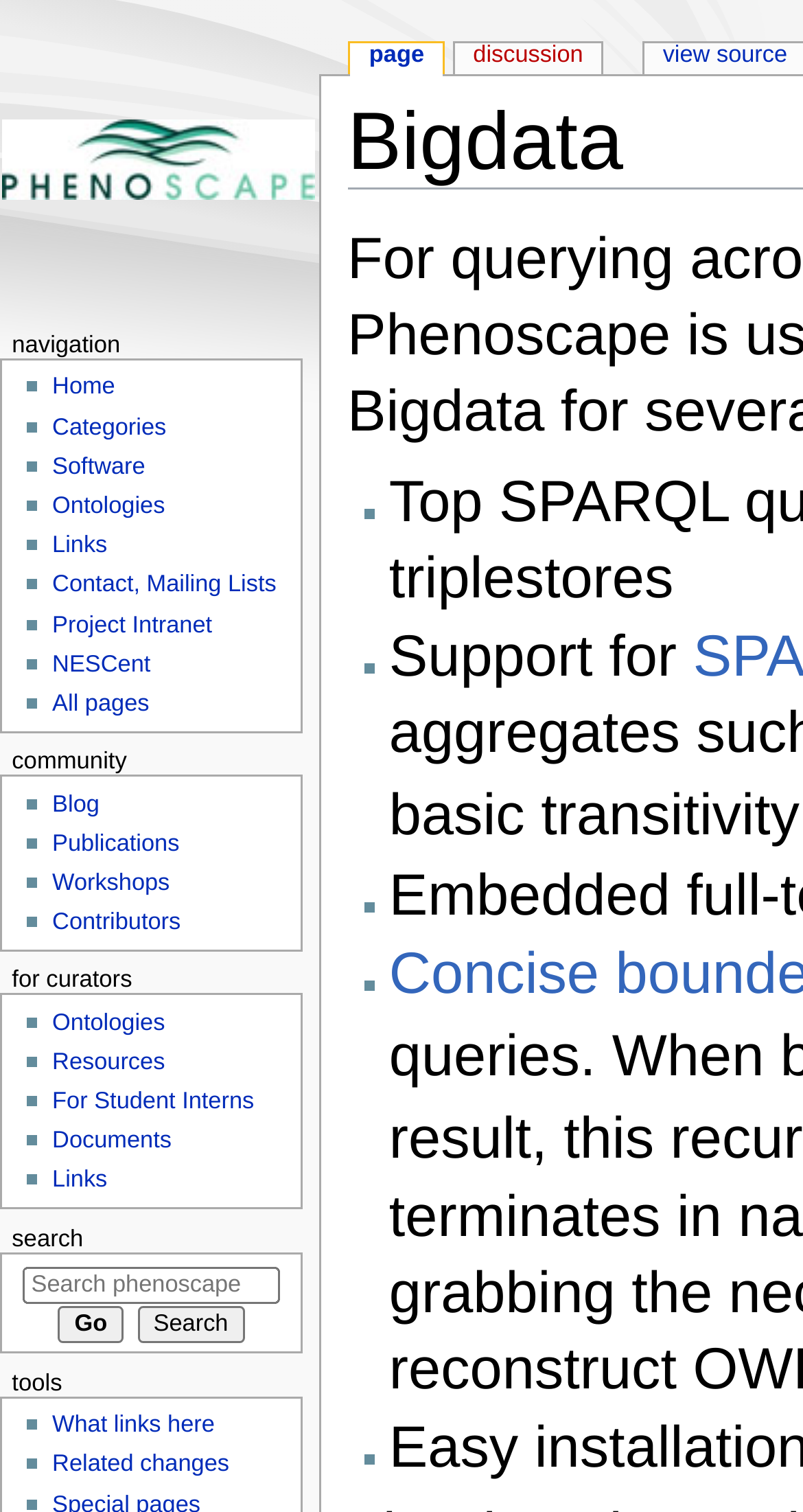Answer in one word or a short phrase: 
How many links are there under 'navigation'?

9